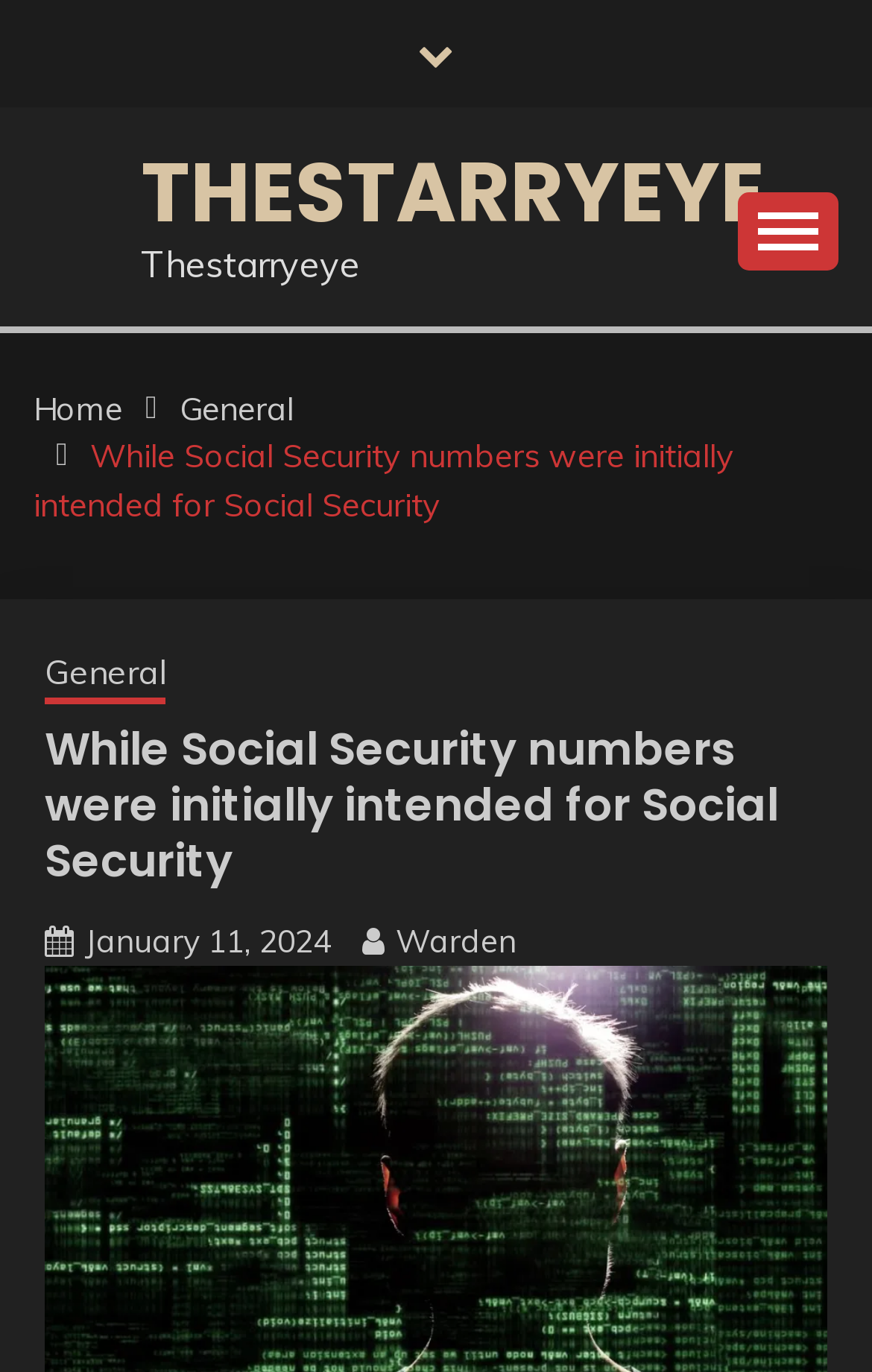Is the primary menu expanded?
Look at the image and respond with a single word or a short phrase.

No